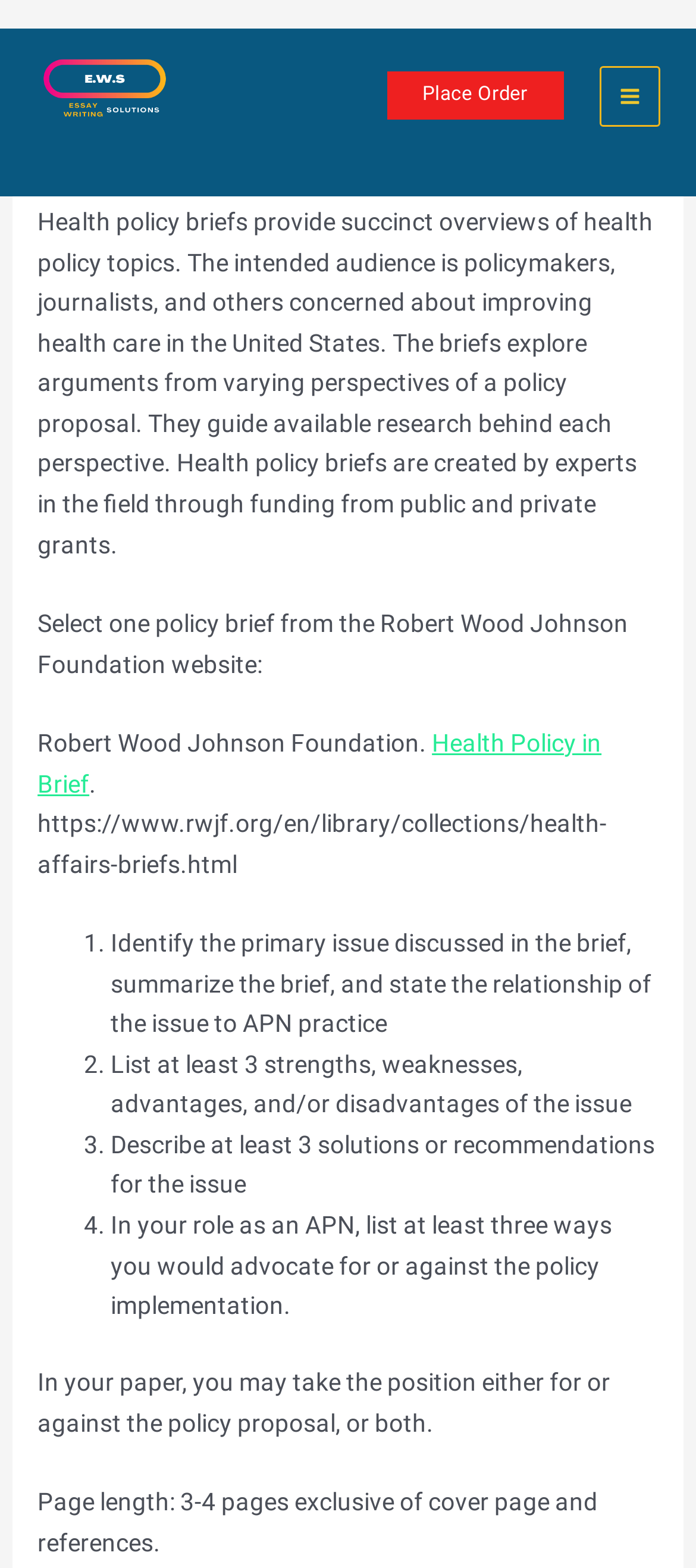What is the source of the health policy briefs?
Provide an in-depth and detailed explanation in response to the question.

The webpage mentions that one should select a policy brief from the Robert Wood Johnson Foundation website, and provides a link to the website.